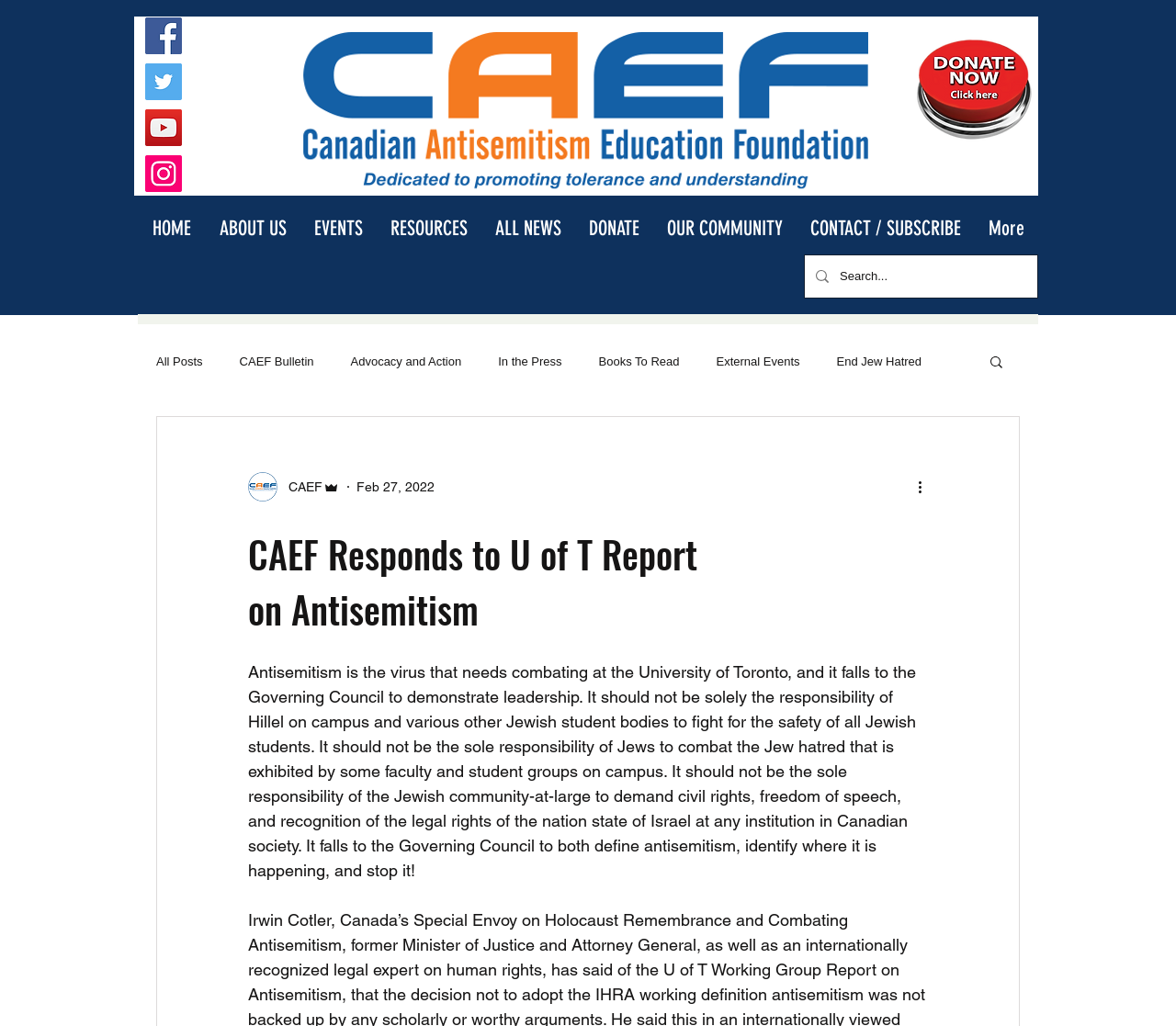How many social media platforms are listed?
Please provide a comprehensive answer based on the visual information in the image.

There are four social media platforms listed, which are Facebook, Twitter, YouTube, and Instagram, as indicated by the link elements with the descriptions 'Facebook', 'Twitter', 'YouTube', and 'Instagram' respectively.